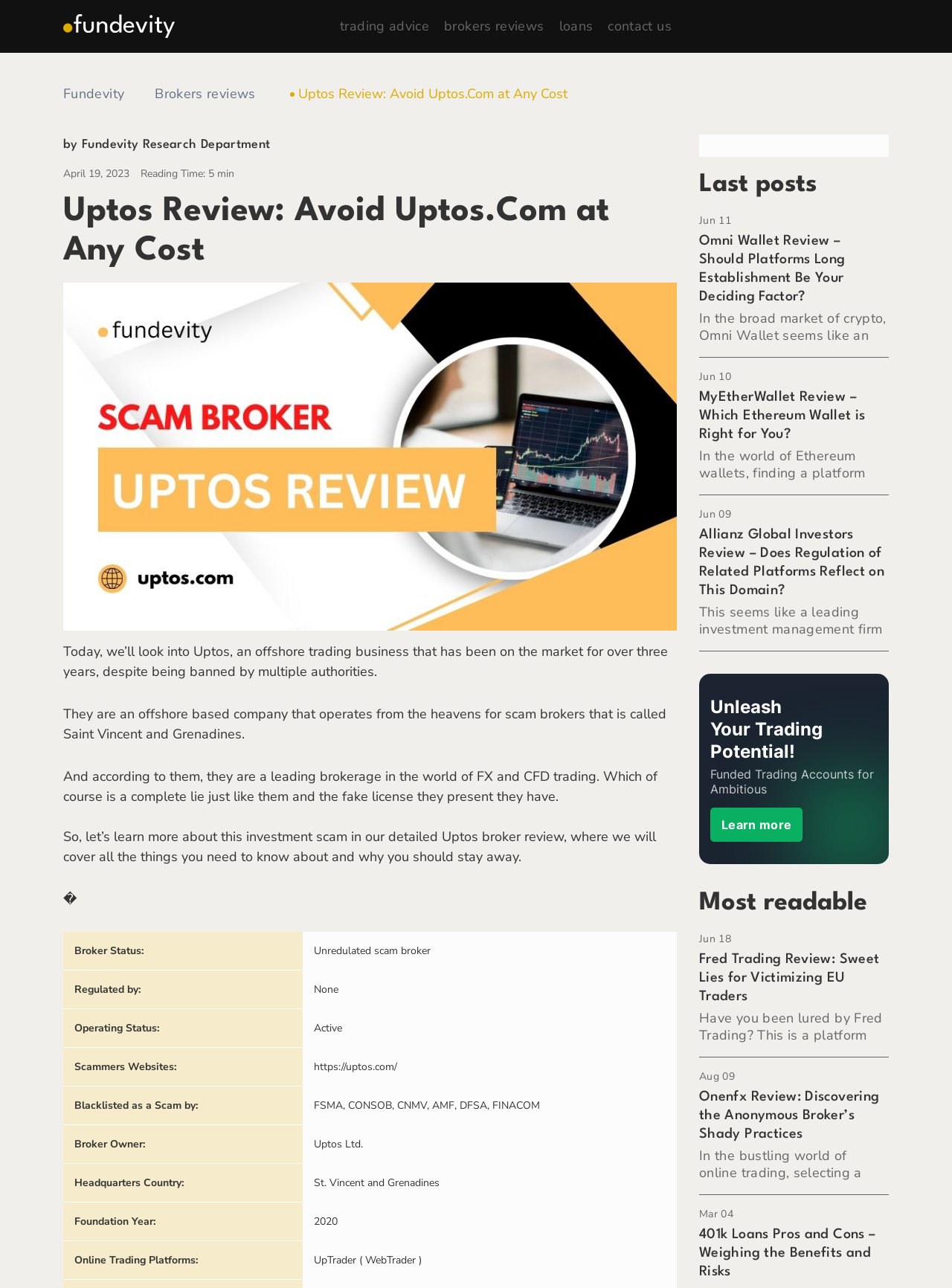Please provide a brief answer to the question using only one word or phrase: 
Where is the headquarters of Uptos Ltd. located?

St. Vincent and Grenadines